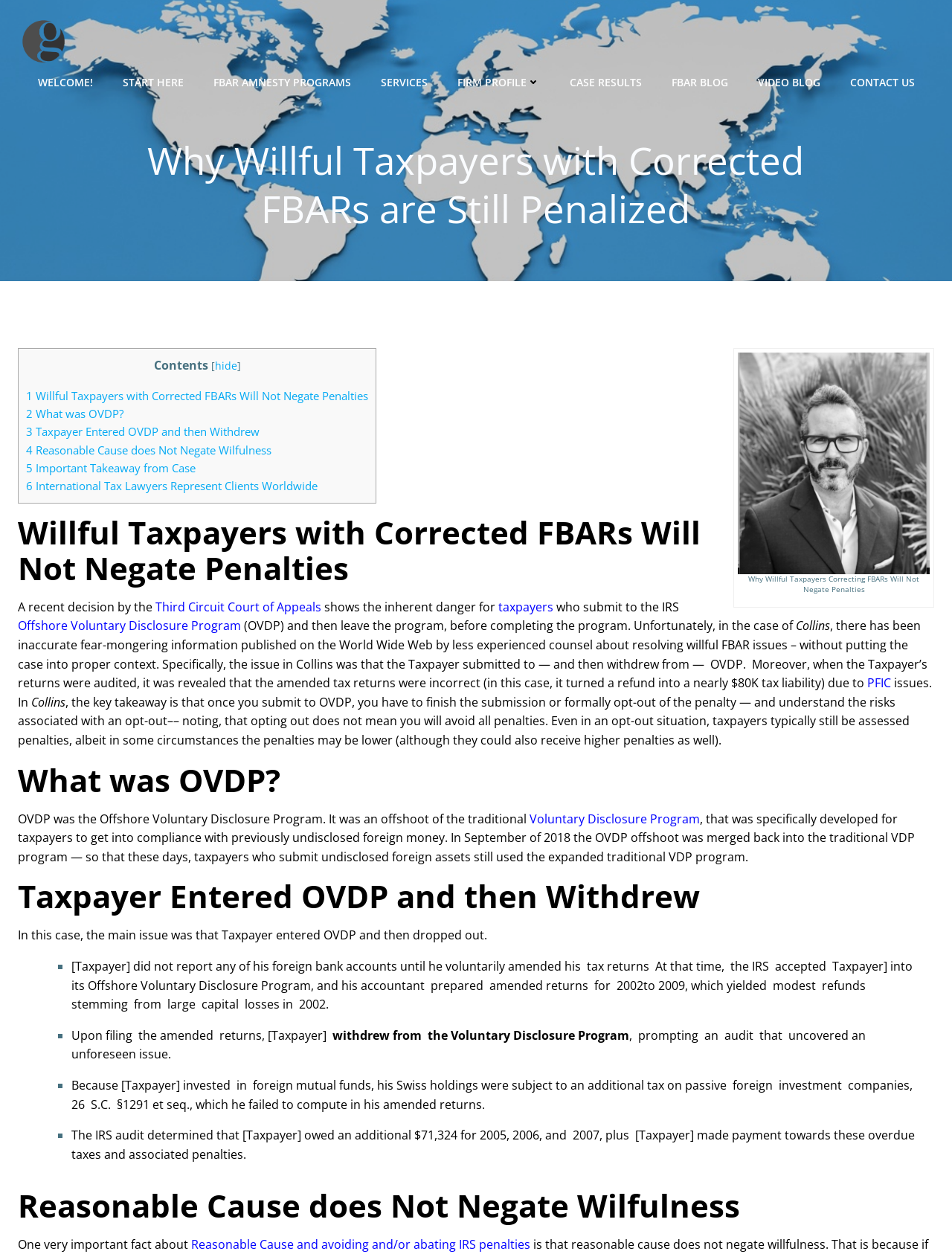Provide an in-depth caption for the webpage.

This webpage is about a law firm specializing in FBAR (Foreign Bank Account Report) issues, particularly for willful taxpayers who have corrected their FBARs but still face penalties. The page has a heading "Why Willful Taxpayers with Corrected FBARs are Still Penalized" and features several sections discussing the topic.

At the top of the page, there is a navigation menu with links to various sections of the website, including "WELCOME!", "START HERE", "FBAR AMNESTY PROGRAMS", "SERVICES", "FIRM PROFILE", "CASE RESULTS", "FBAR BLOG", "VIDEO BLOG", and "CONTACT US". Below the navigation menu, there is a heading "Why Willful Taxpayers with Corrected FBARs are Still Penalized" followed by a link to a related article.

The main content of the page is divided into several sections, each with its own heading. The first section discusses a recent court case involving a taxpayer who submitted to the Offshore Voluntary Disclosure Program (OVDP) and then withdrew, resulting in penalties. The section explains the dangers of submitting to OVDP and then leaving the program without completing it.

The next sections discuss what OVDP is, a taxpayer who entered OVDP and then withdrew, and the importance of understanding the risks associated with opting out of the penalty. There are also several blockquotes that provide additional information and examples related to the topic.

Throughout the page, there are links to other relevant articles and resources, including a link to a blog post about reasonable cause and avoiding IRS penalties. At the bottom of the page, there is a disclaimer stating that the website is for informational purposes only and should not be taken as legal advice.

Overall, the webpage provides detailed information and analysis about FBAR issues and the importance of understanding the risks and penalties associated with willful non-compliance.